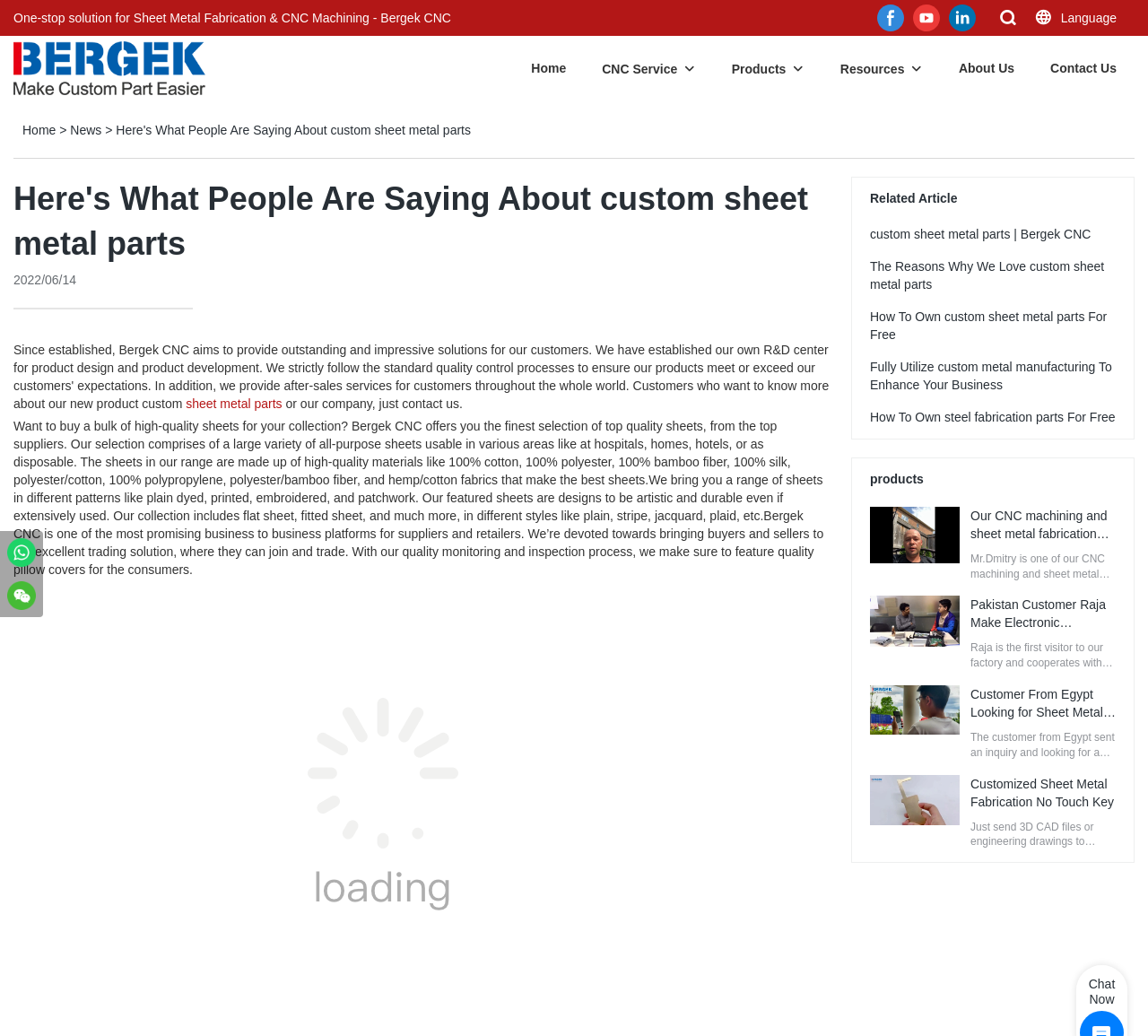From the details in the image, provide a thorough response to the question: What is the company name?

The company name is mentioned in the top-left corner of the webpage, where it says 'One-stop solution for Sheet Metal Fabrication & CNC Machining - Bergek CNC'. It is also mentioned in the links and images throughout the webpage.